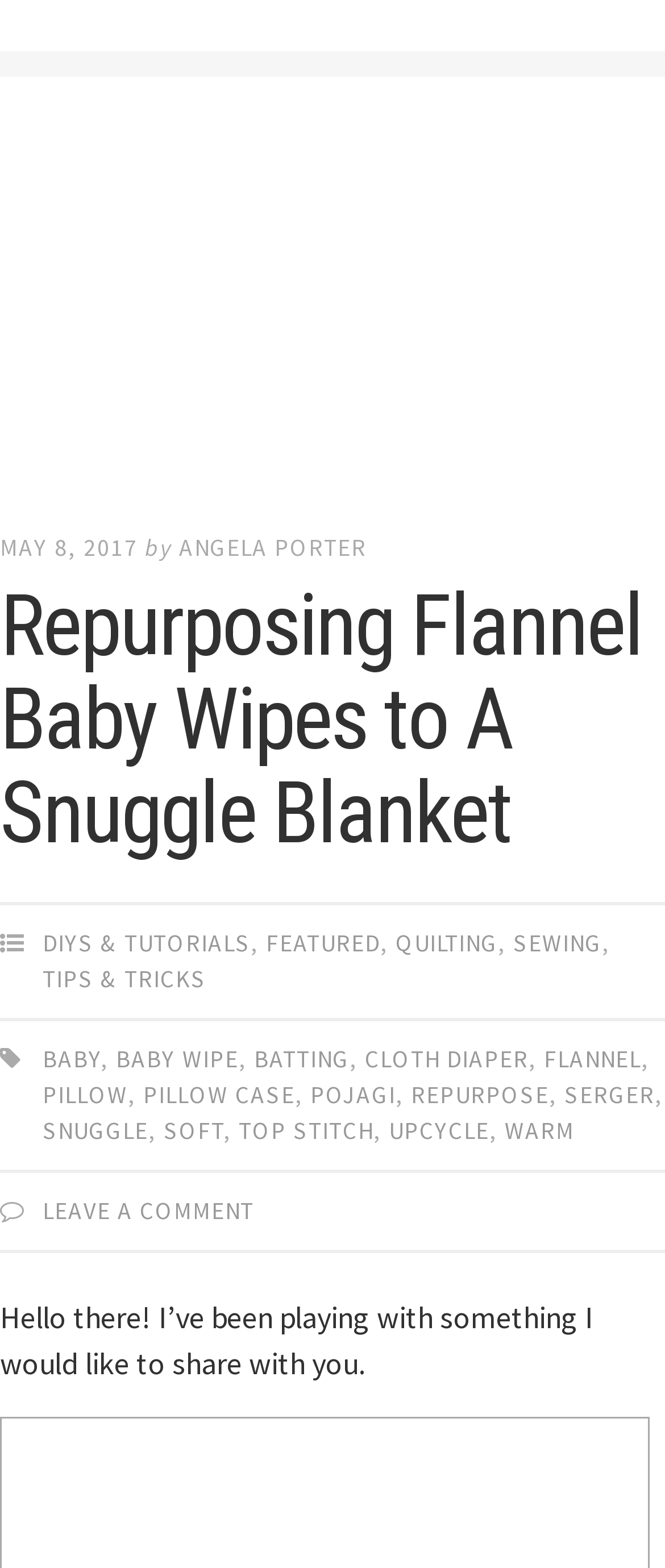Please identify the bounding box coordinates of the clickable area that will fulfill the following instruction: "View the post details by clicking on the date 'MAY 8, 2017'". The coordinates should be in the format of four float numbers between 0 and 1, i.e., [left, top, right, bottom].

[0.0, 0.34, 0.208, 0.359]